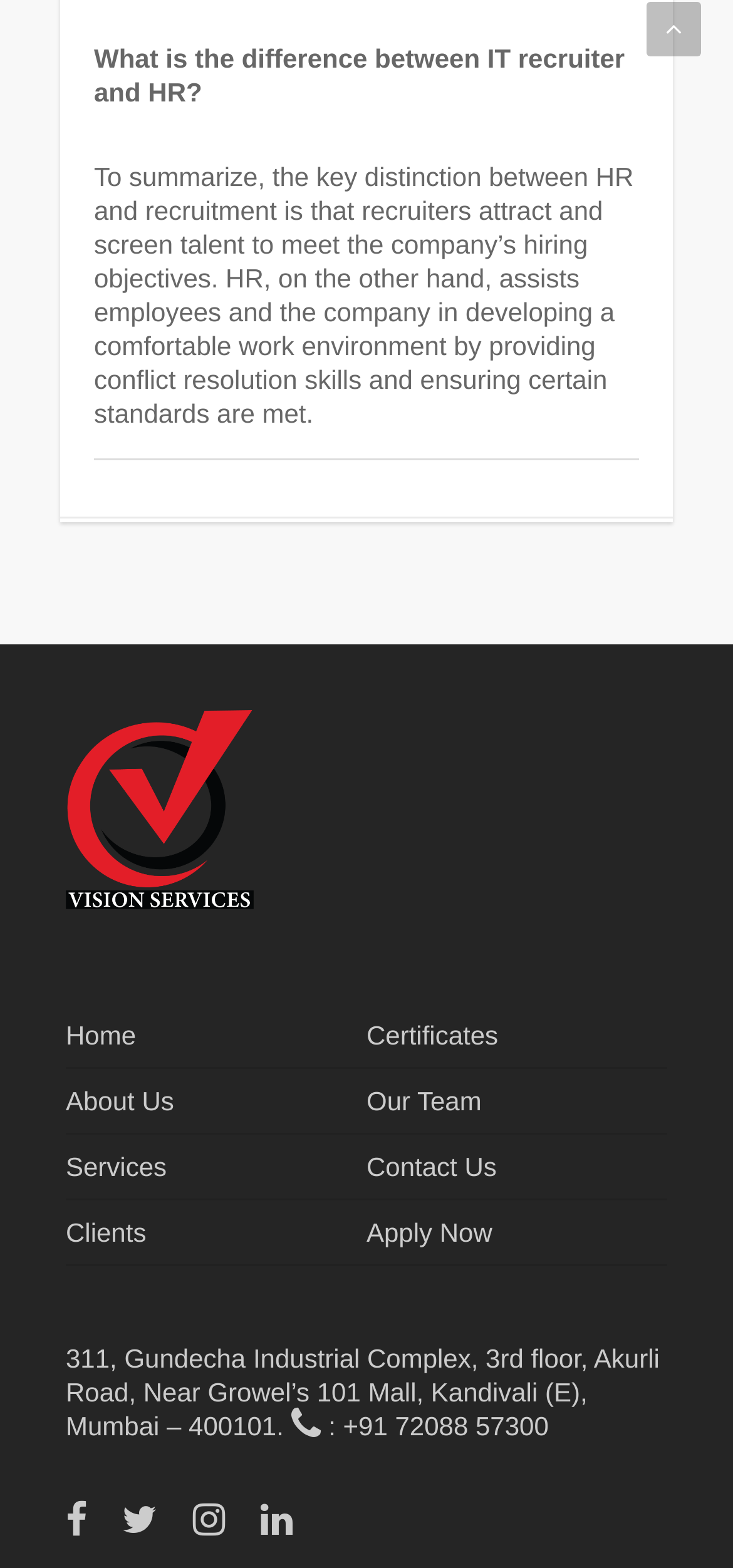Please provide a comprehensive response to the question based on the details in the image: What is the main topic of discussion on this webpage?

The webpage is discussing the difference between IT recruiters and HR, as indicated by the StaticText element with the text 'What is the difference between IT recruiter and HR?' at the top of the page.